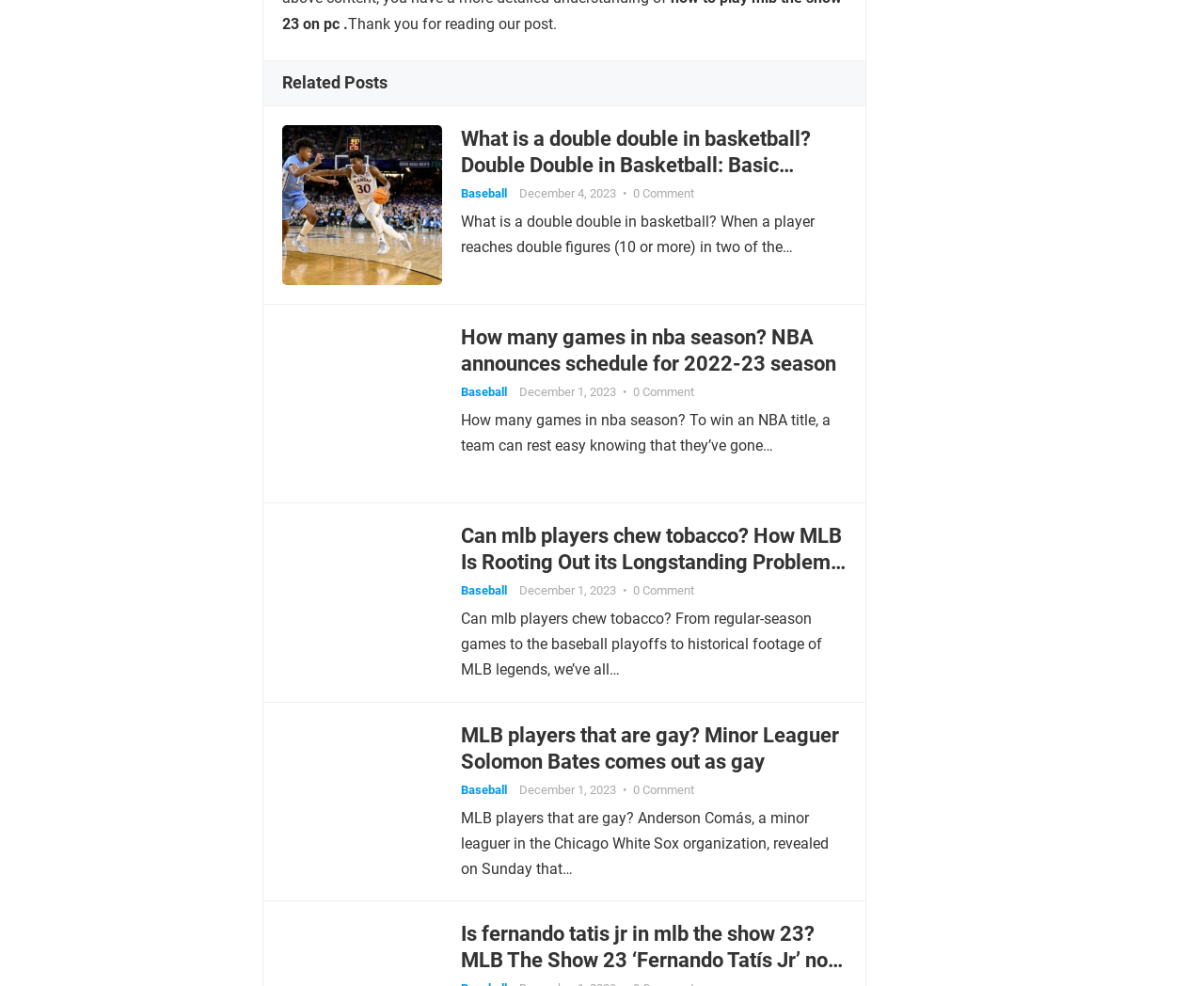How many comments does the second related post have?
Answer the question with detailed information derived from the image.

The second related post has a link with the text '0 Comment', indicating that it has zero comments.